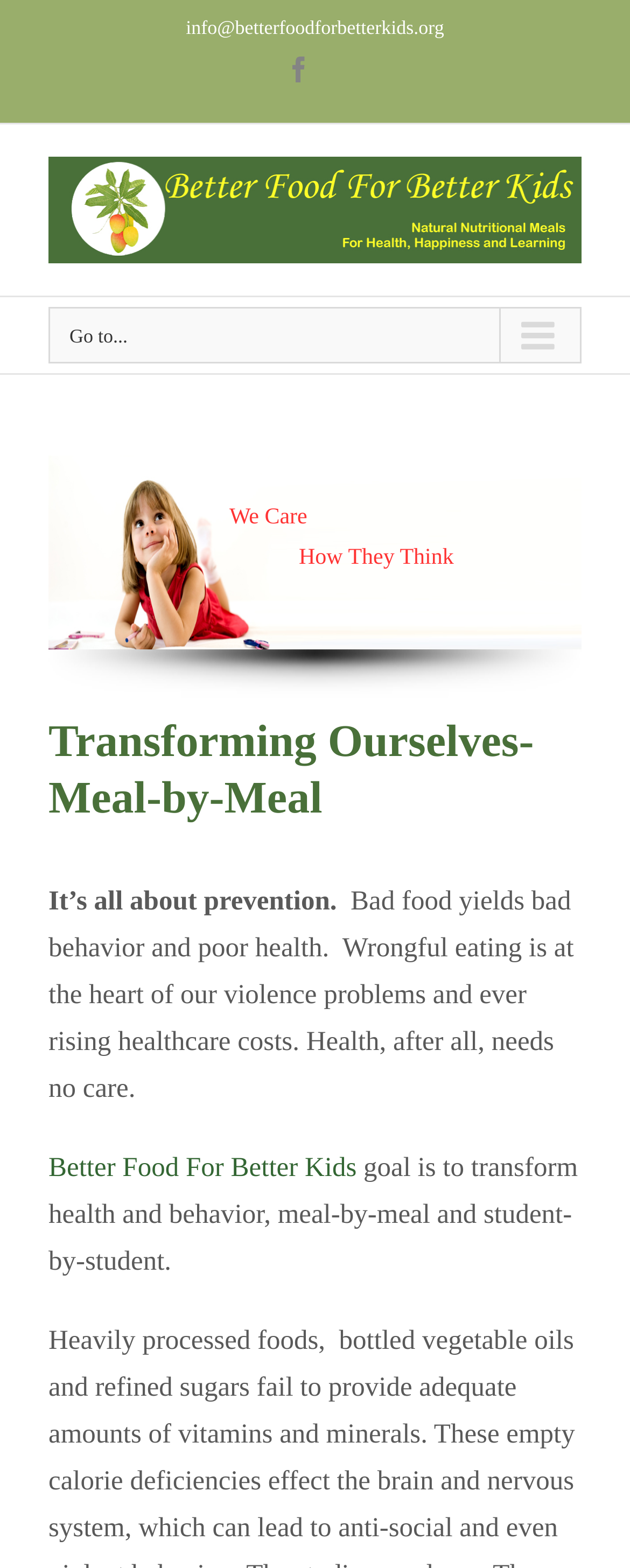Generate a detailed explanation of the webpage's features and information.

The webpage is about the organization "Better Food For Better Kids" and its mission to transform health and behavior through better food. 

At the top of the page, there is a link to the organization's email address "info@betterfoodforbetterkids.org" positioned near the top left corner. Next to it, there is an icon represented by "\ue604". The organization's logo and name "betterfoodforbetterkids.org" are displayed prominently in the top center of the page, with an image of the logo accompanying the text.

Below the logo, there is a section with several short phrases, including "We Care", "What They Learn", "How They Think", "How They Act", and "So...". These phrases are arranged horizontally, with "We Care" on the left and "So..." on the right.

Underneath this section, there is a heading that reads "Transforming Ourselves-Meal-by-Meal". Below the heading, there are three paragraphs of text. The first paragraph starts with "It’s all about prevention." and is positioned near the top left of this section. The second paragraph is longer and discusses the negative effects of bad food on behavior and health. The third paragraph is the organization's goal statement, which is to transform health and behavior through better food.

Overall, the webpage has a simple and clean layout, with a focus on conveying the organization's mission and message.